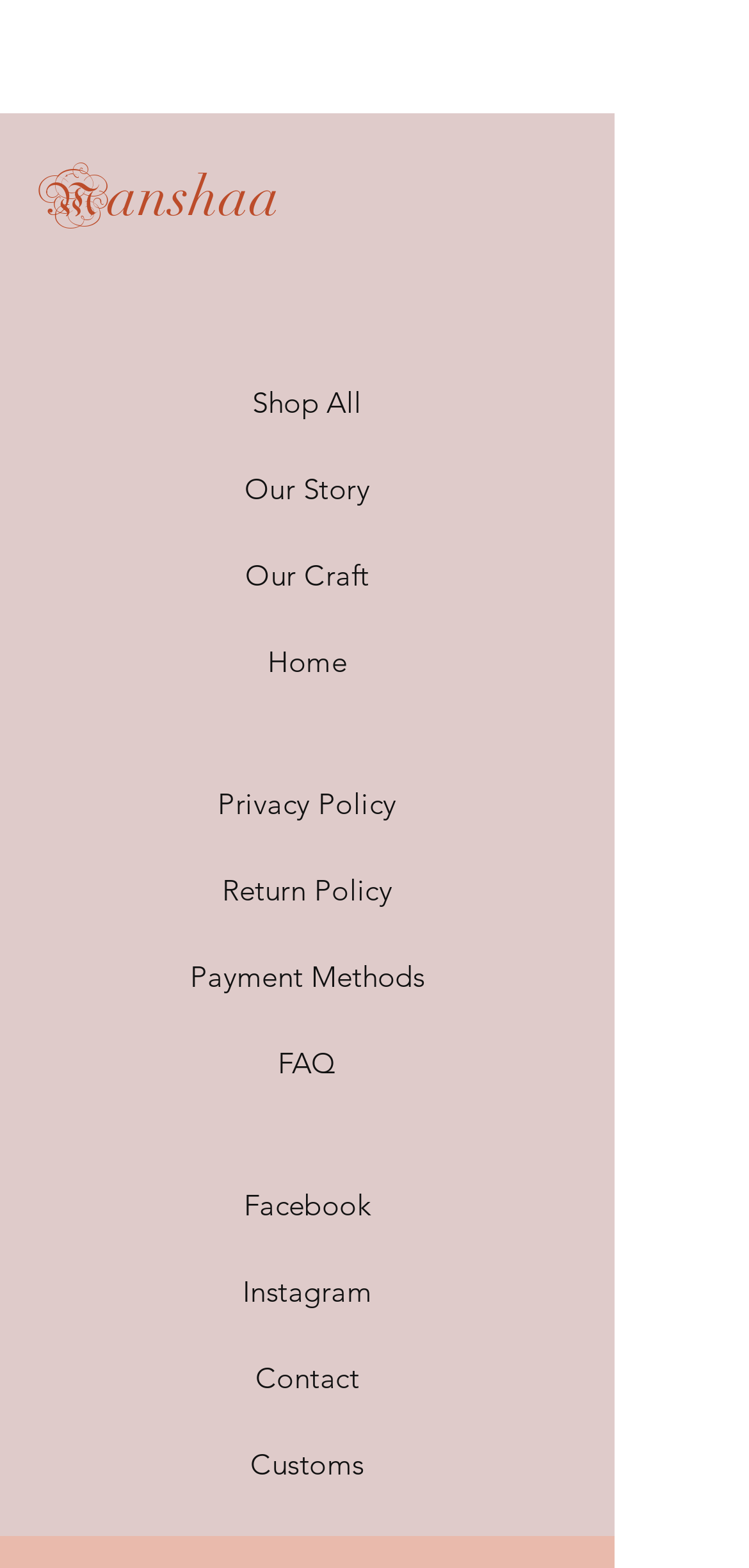What is the first word in the main heading?
Look at the image and provide a short answer using one word or a phrase.

Manshaa